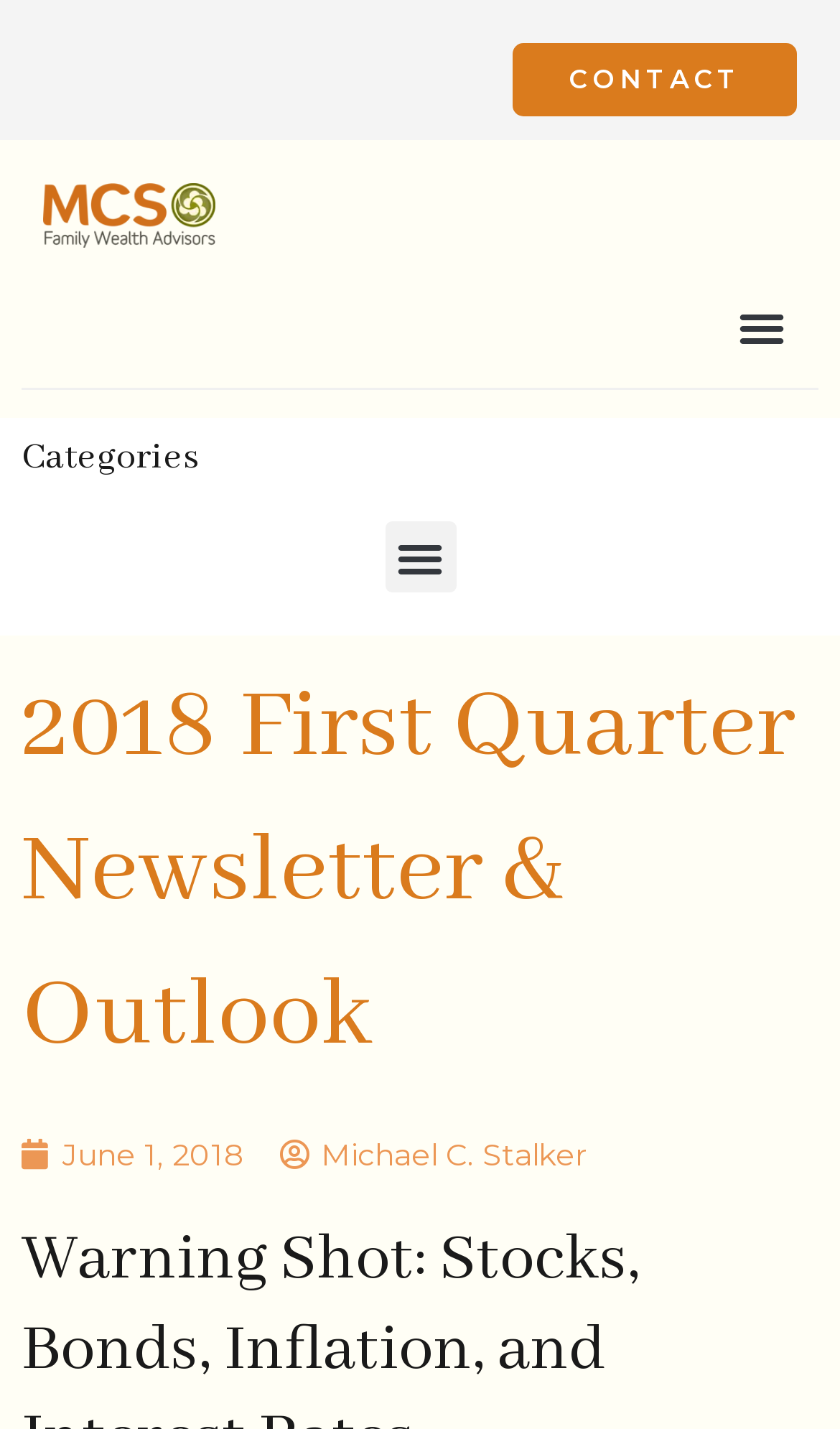From the image, can you give a detailed response to the question below:
What is the name of the author?

I identified a link element with the text 'Michael C. Stalker' at the bottom of the page, with a bounding box coordinate of [0.333, 0.794, 0.697, 0.822]. This is likely the name of the author of the article.